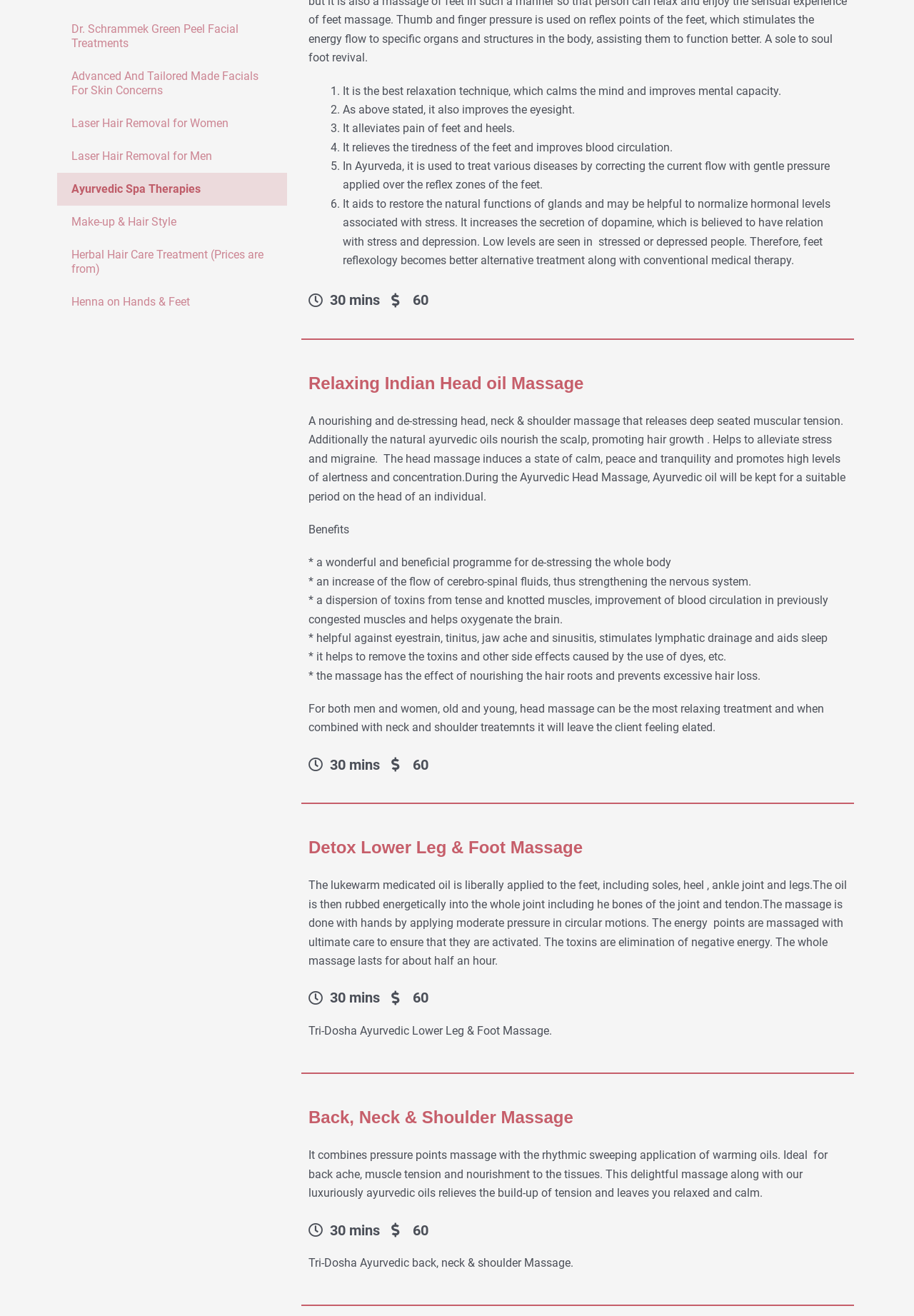Find the bounding box coordinates for the HTML element described as: "Ayurvedic Spa Therapies". The coordinates should consist of four float values between 0 and 1, i.e., [left, top, right, bottom].

[0.062, 0.131, 0.314, 0.156]